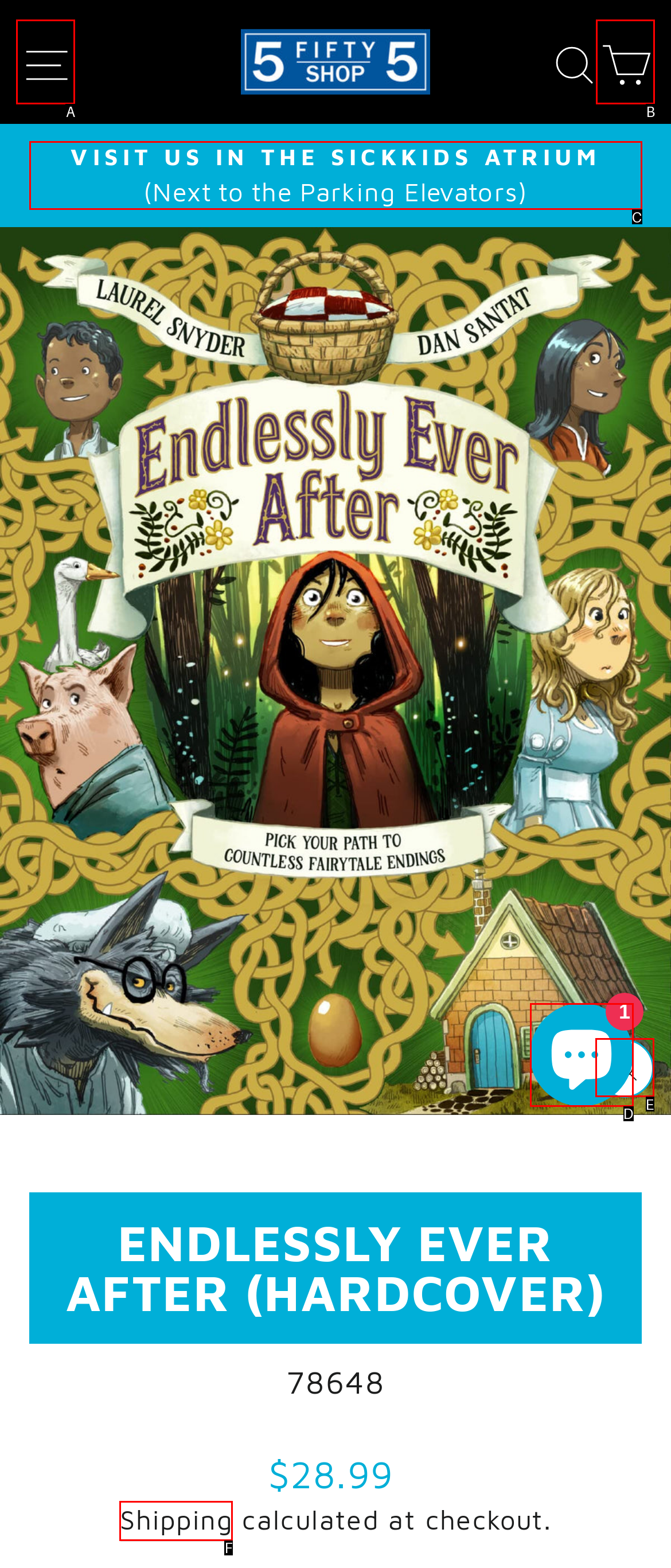Given the description: icon-hamburger Site navigation, identify the HTML element that fits best. Respond with the letter of the correct option from the choices.

A